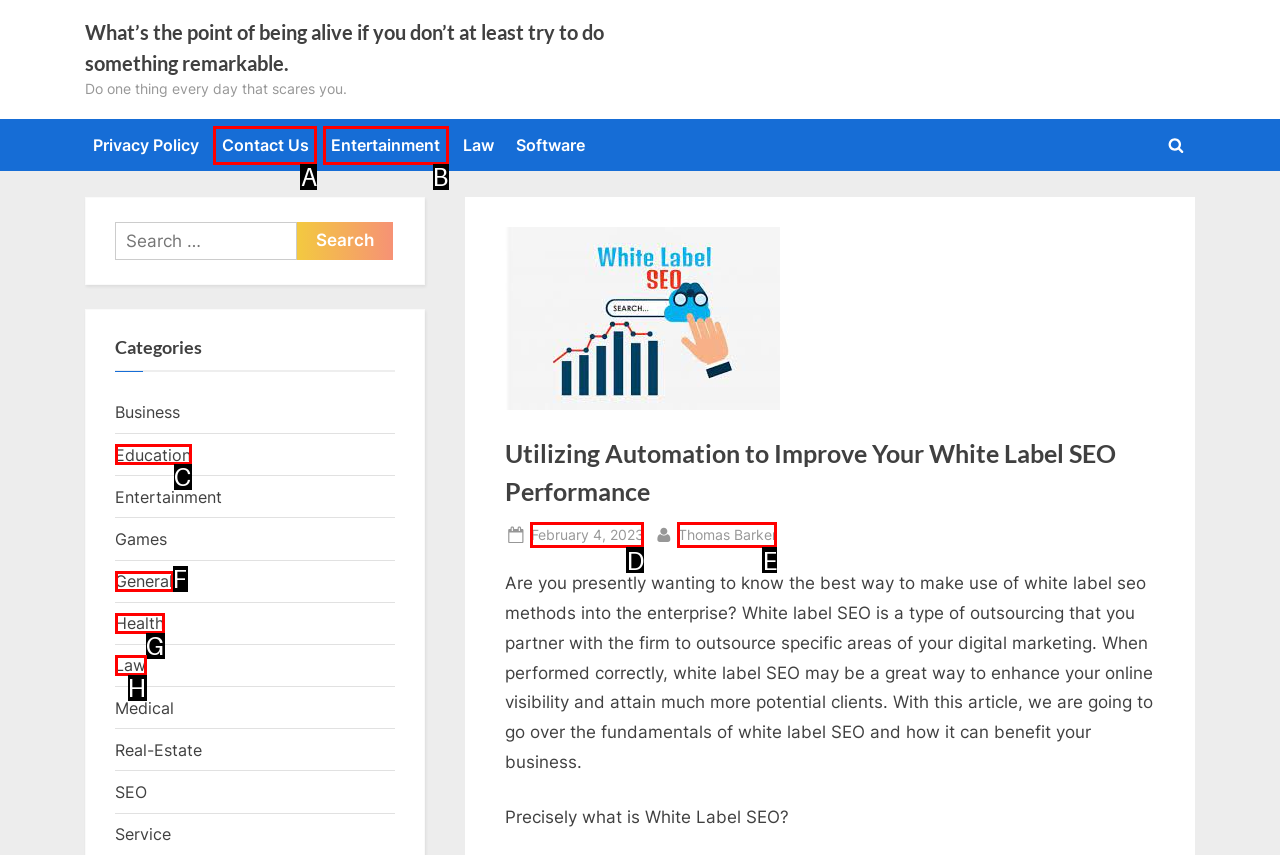Select the HTML element that fits the following description: By Thomas Barker
Provide the letter of the matching option.

E